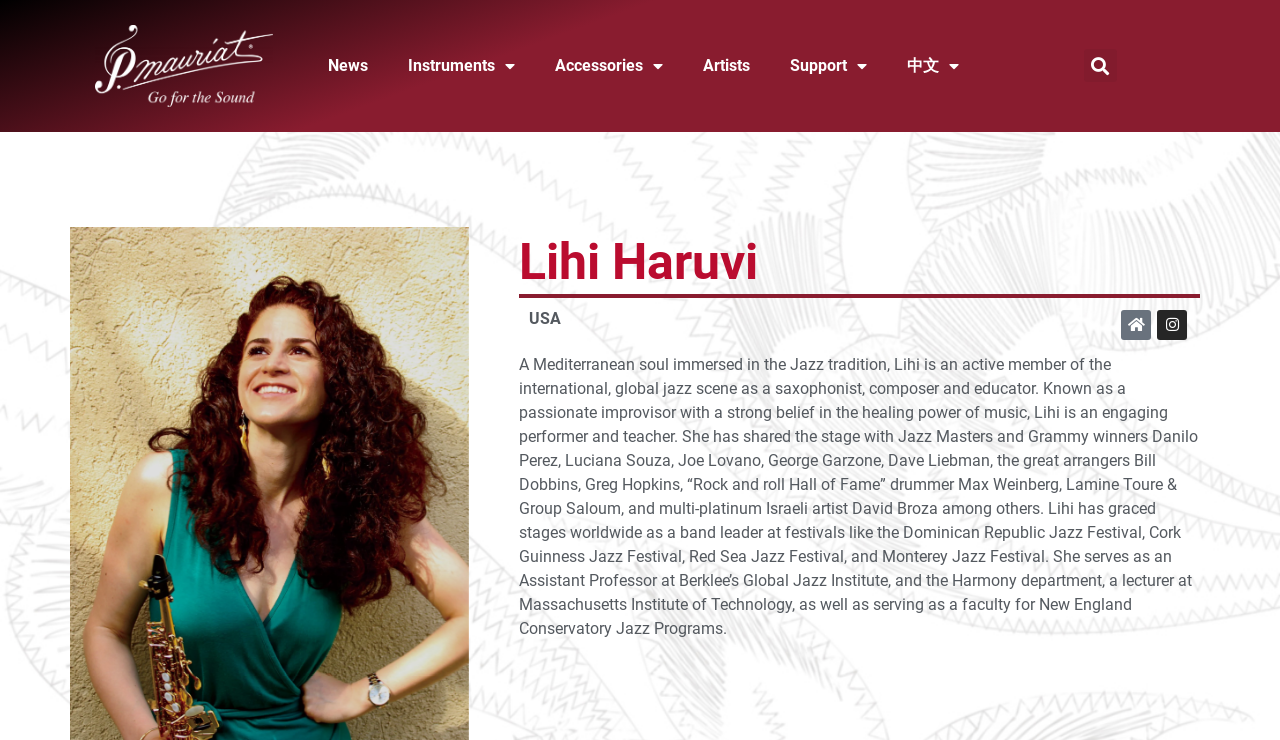Please find the bounding box coordinates of the element's region to be clicked to carry out this instruction: "Visit Home page".

[0.876, 0.419, 0.899, 0.459]